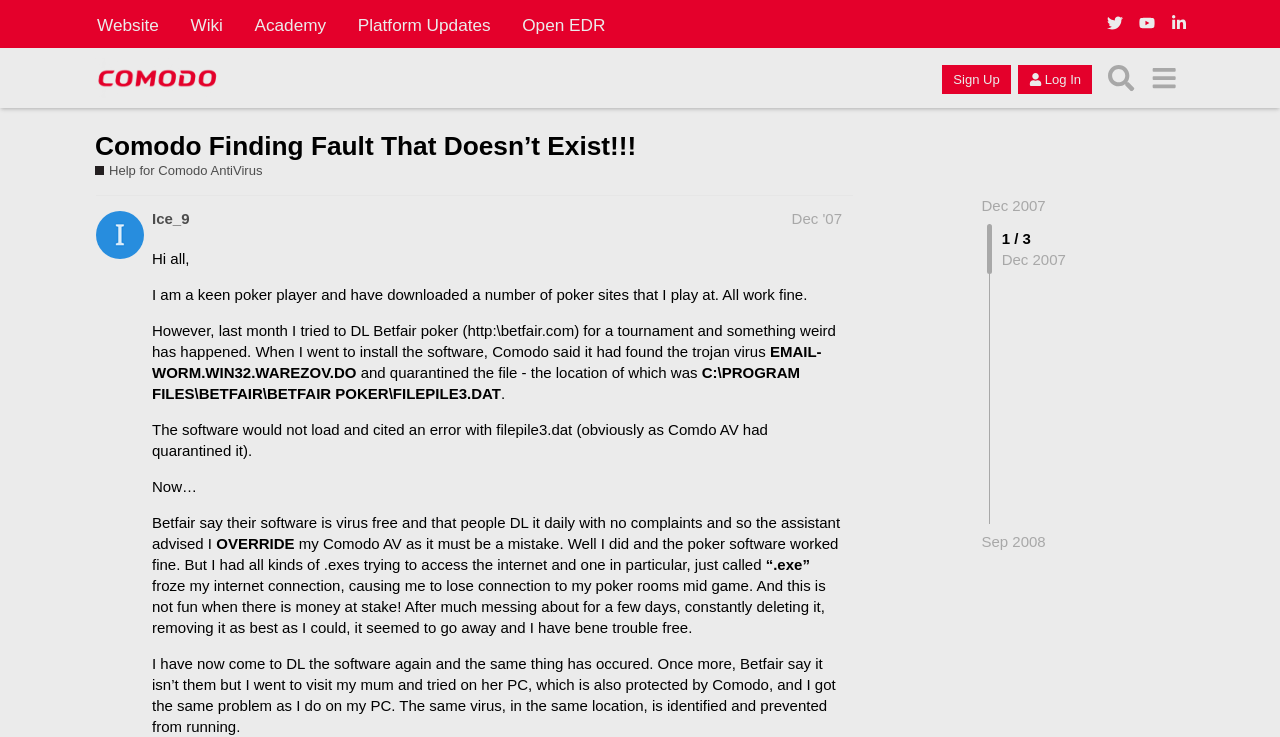With reference to the screenshot, provide a detailed response to the question below:
What is the name of the poker site mentioned?

I found the answer by reading the text content of the webpage, where the user mentions trying to download Betfair poker software and encountering an issue with Comodo AntiVirus.